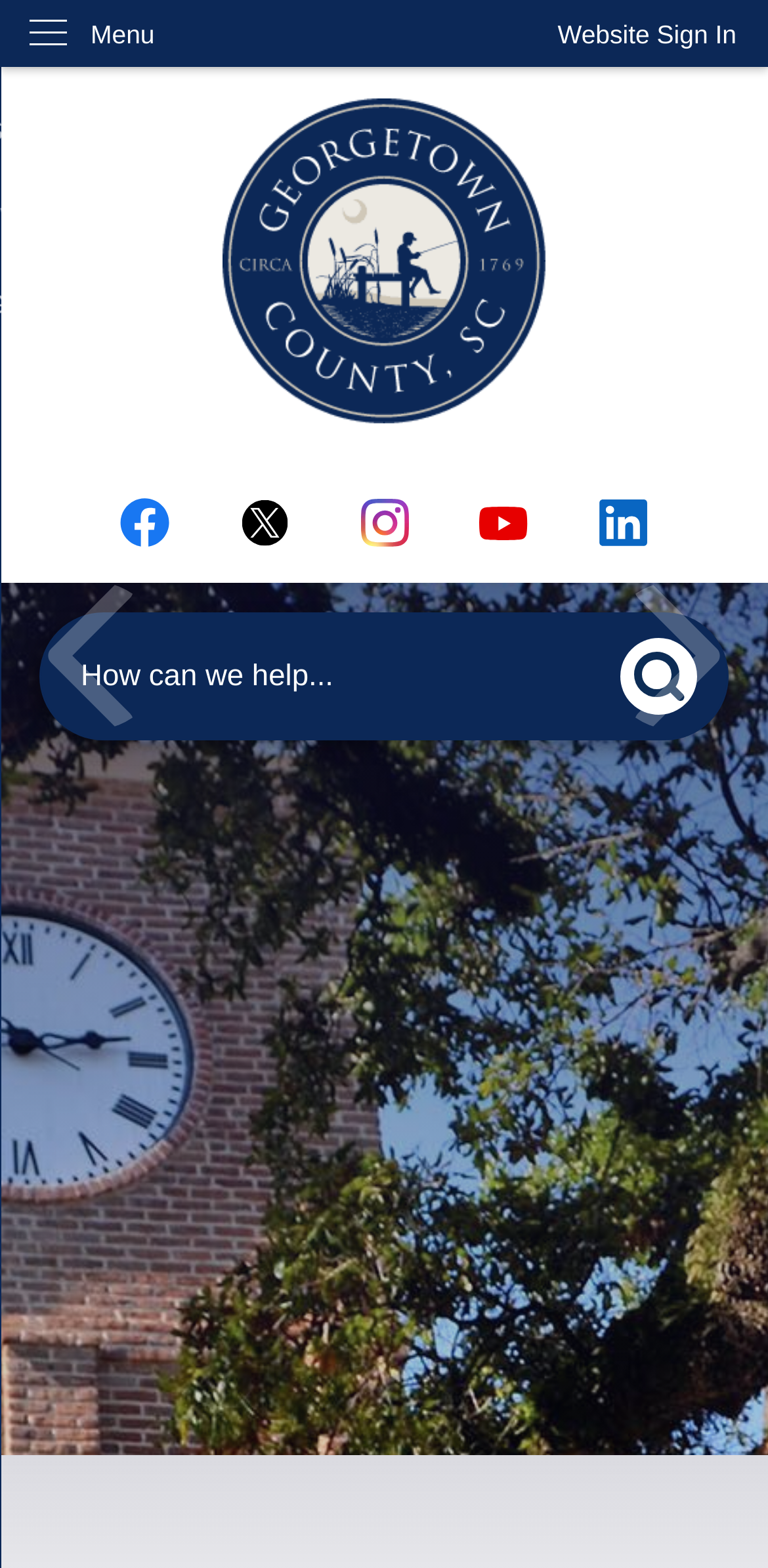What is the orientation of the menu?
Answer the question based on the image using a single word or a brief phrase.

Vertical